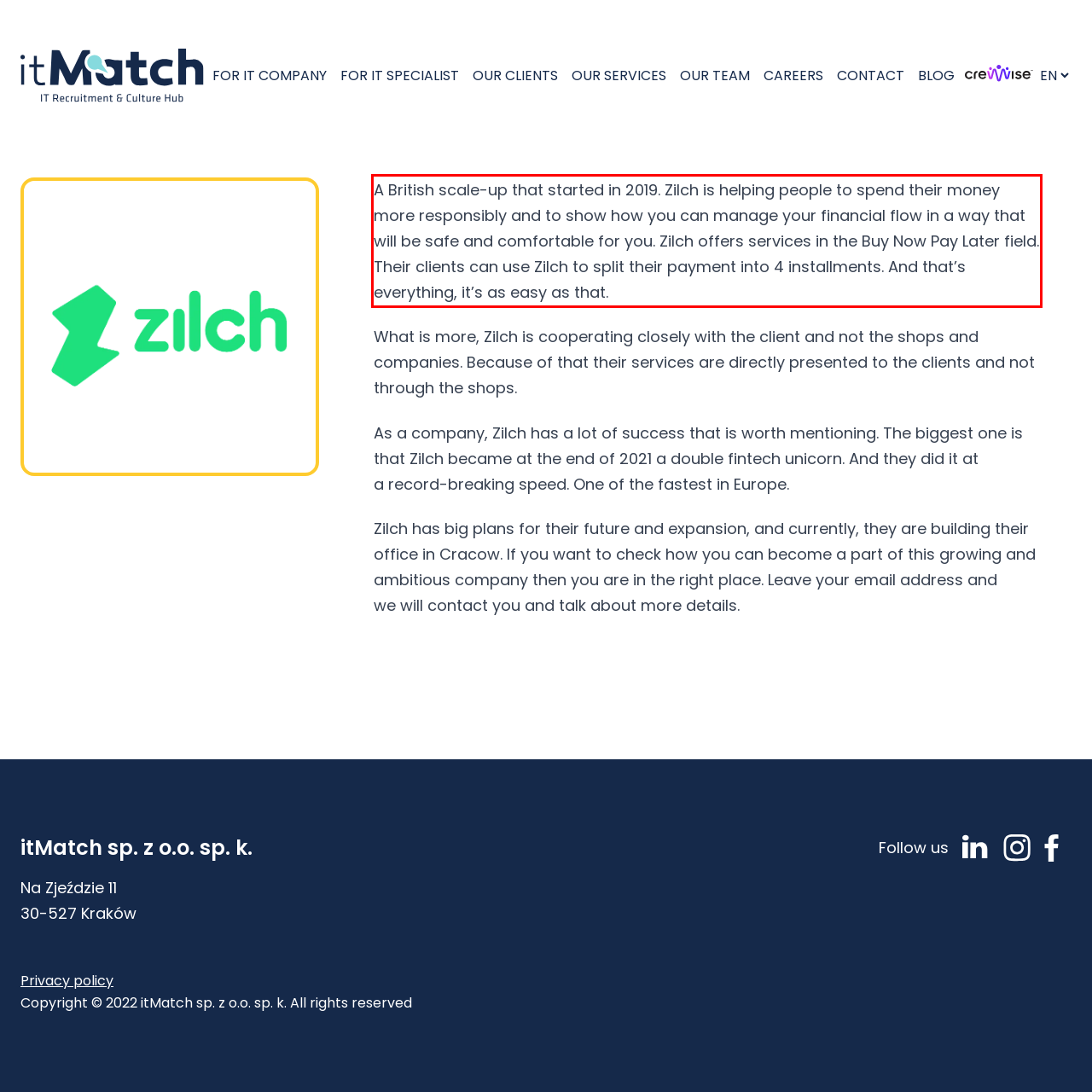Look at the screenshot of the webpage, locate the red rectangle bounding box, and generate the text content that it contains.

A British scale-up that started in 2019. Zilch is helping people to spend their money more responsibly and to show how you can manage your financial flow in a way that will be safe and comfortable for you. Zilch offers services in the Buy Now Pay Later field. Their clients can use Zilch to split their payment into 4 installments. And that’s everything, it’s as easy as that.